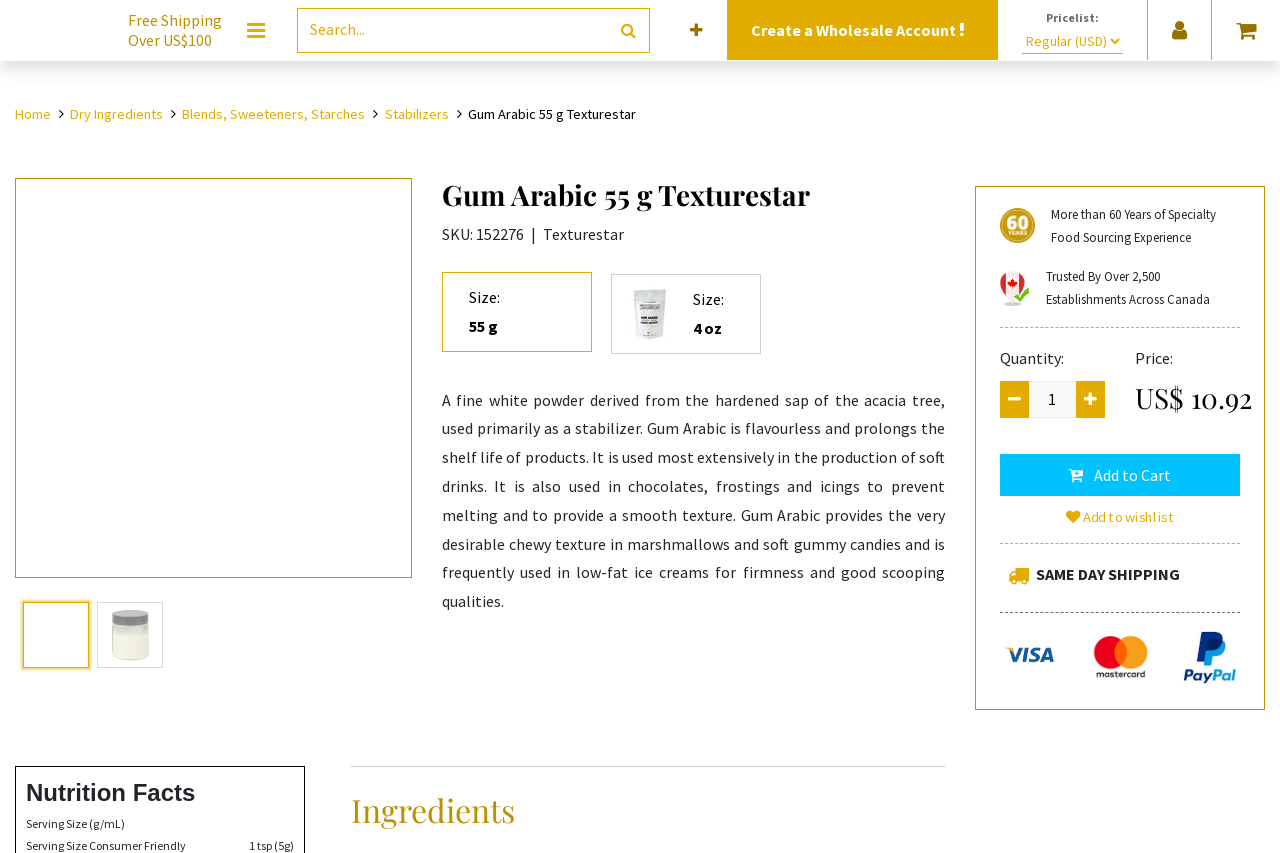Can you specify the bounding box coordinates of the area that needs to be clicked to fulfill the following instruction: "Create a wholesale account"?

[0.574, 0.009, 0.773, 0.062]